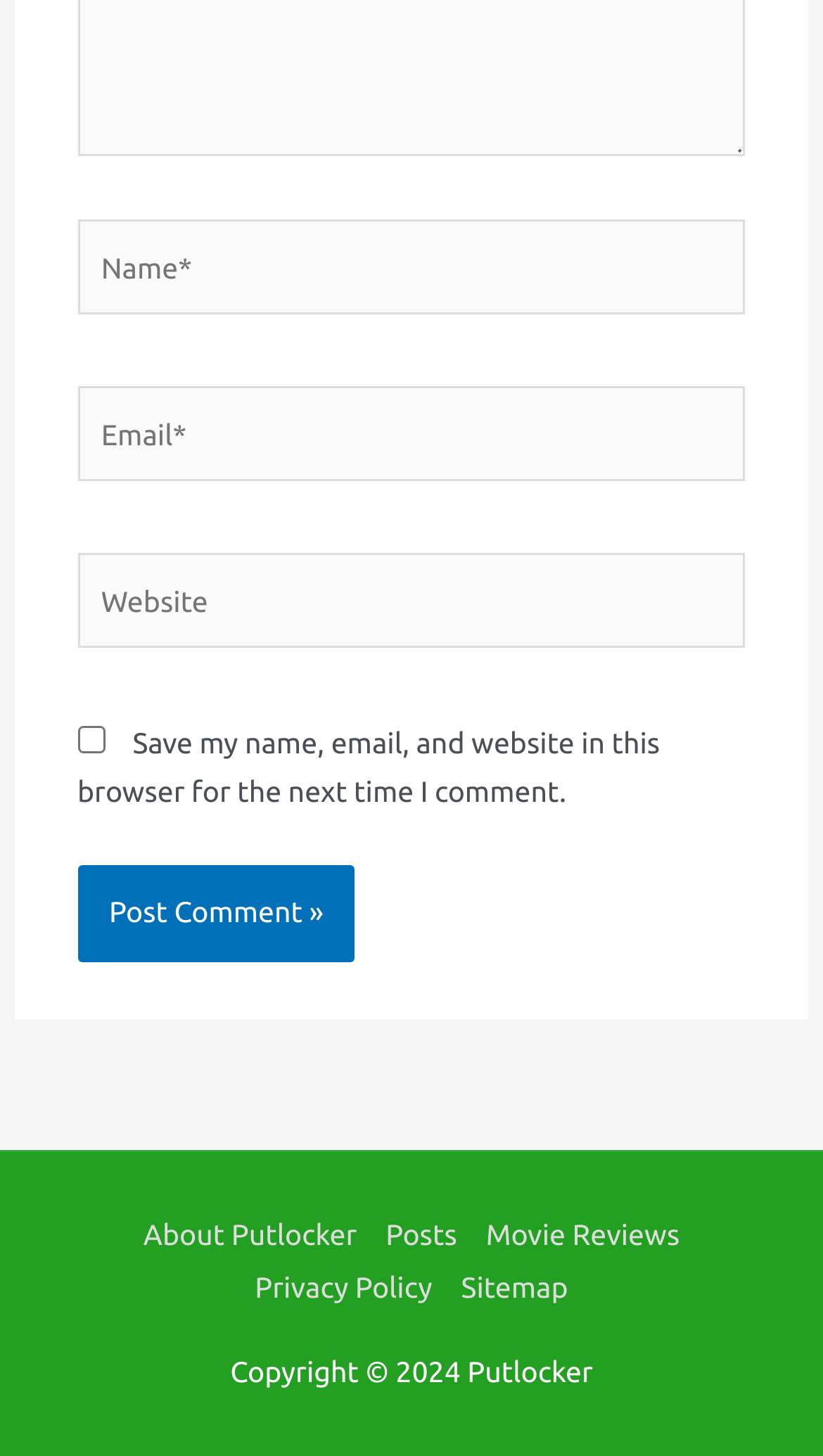Identify the bounding box coordinates of the clickable section necessary to follow the following instruction: "Input your email". The coordinates should be presented as four float numbers from 0 to 1, i.e., [left, top, right, bottom].

[0.094, 0.266, 0.906, 0.331]